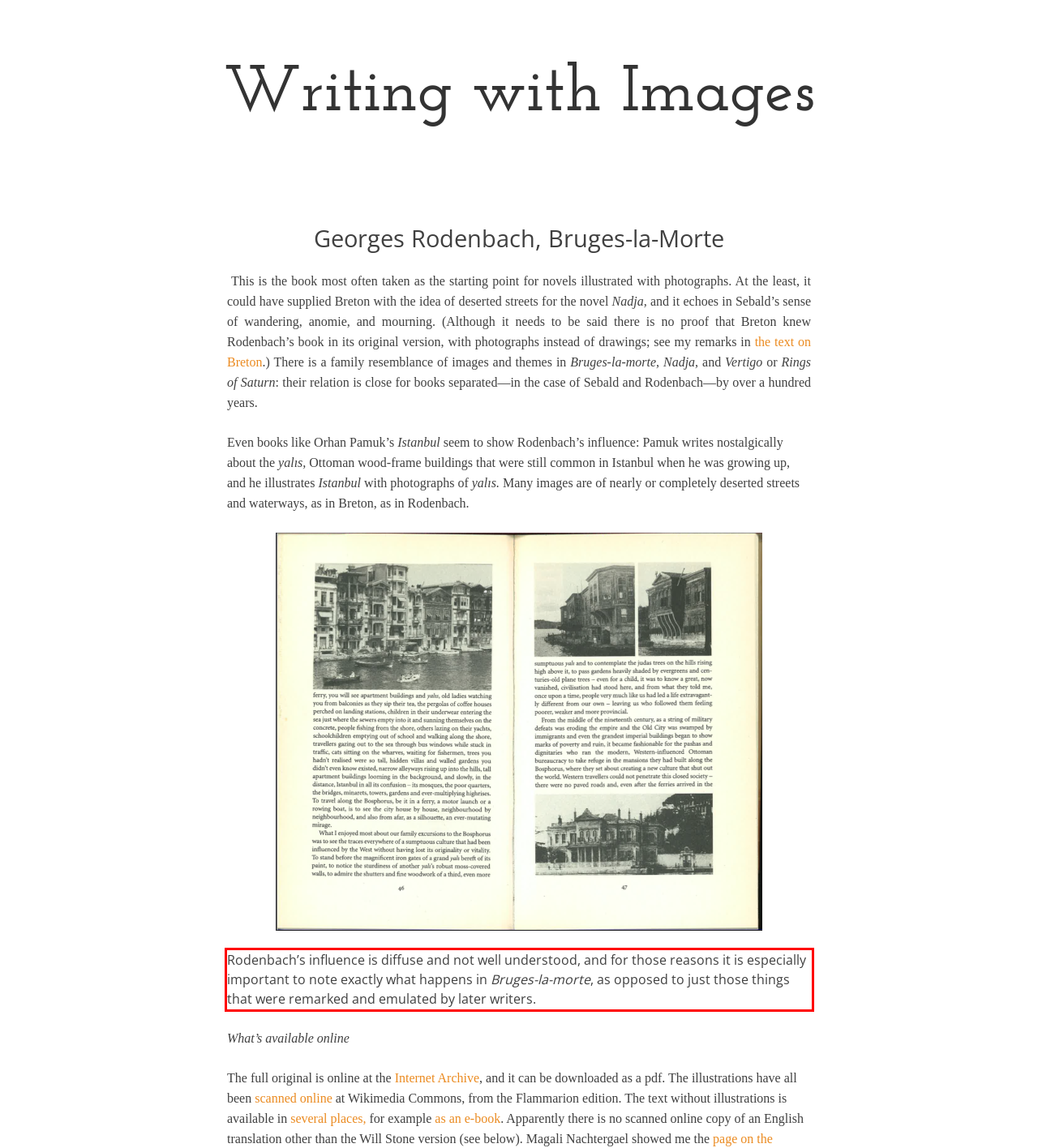Given a webpage screenshot, locate the red bounding box and extract the text content found inside it.

Rodenbach’s influence is diffuse and not well understood, and for those reasons it is especially important to note exactly what happens in Bruges-la-morte, as opposed to just those things that were remarked and emulated by later writers.